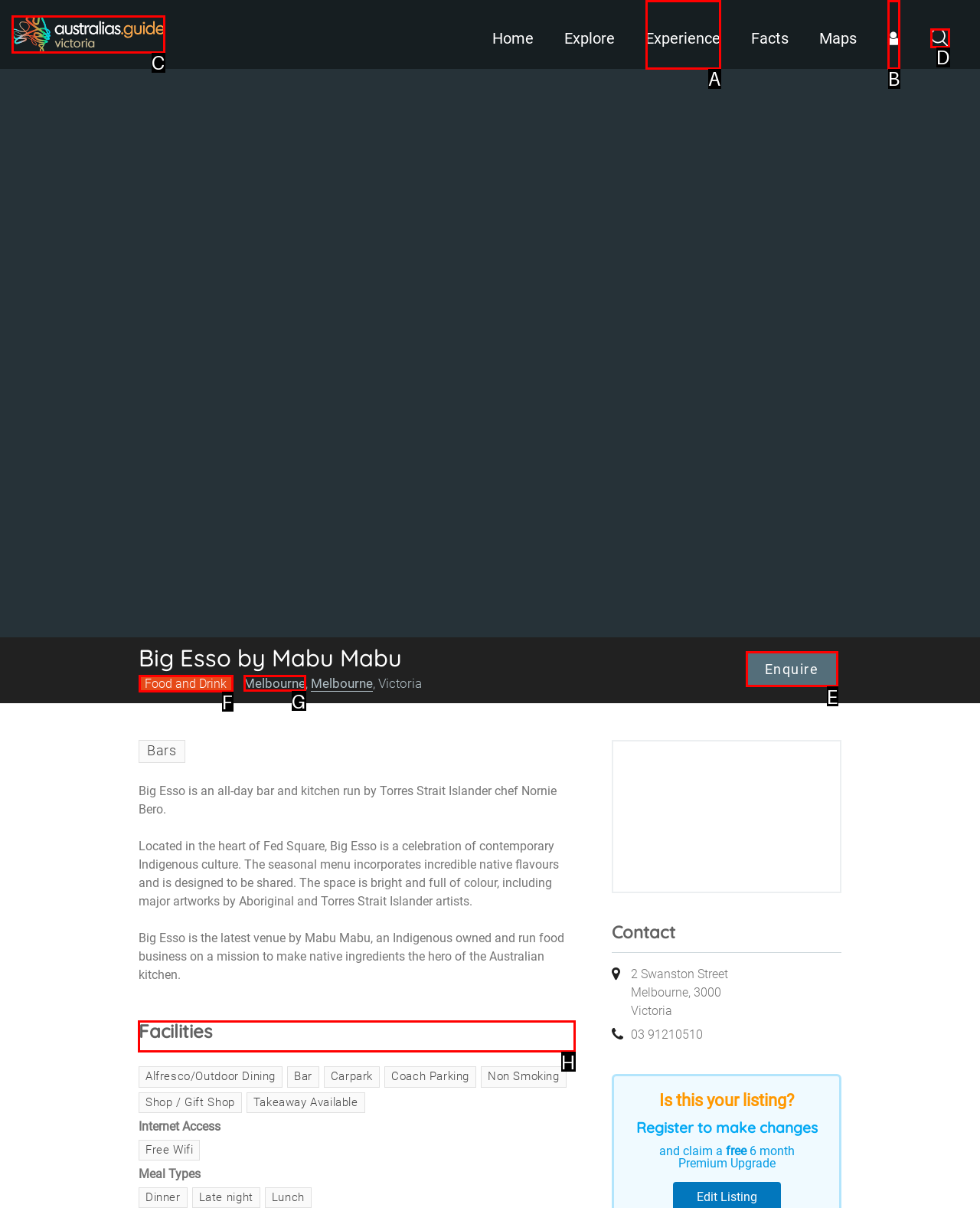Choose the HTML element that should be clicked to accomplish the task: View the 'Facilities' information. Answer with the letter of the chosen option.

H